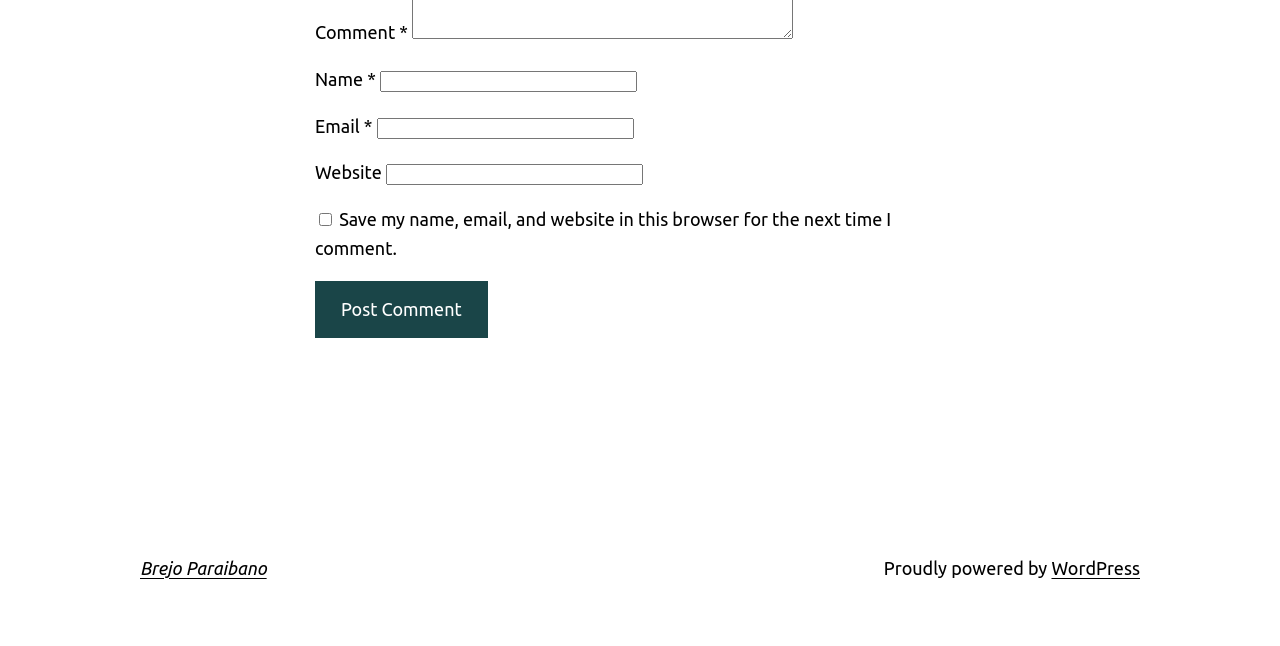Answer the question briefly using a single word or phrase: 
What is the function of the 'Save my name, email, and website in this browser' checkbox?

To save user's information